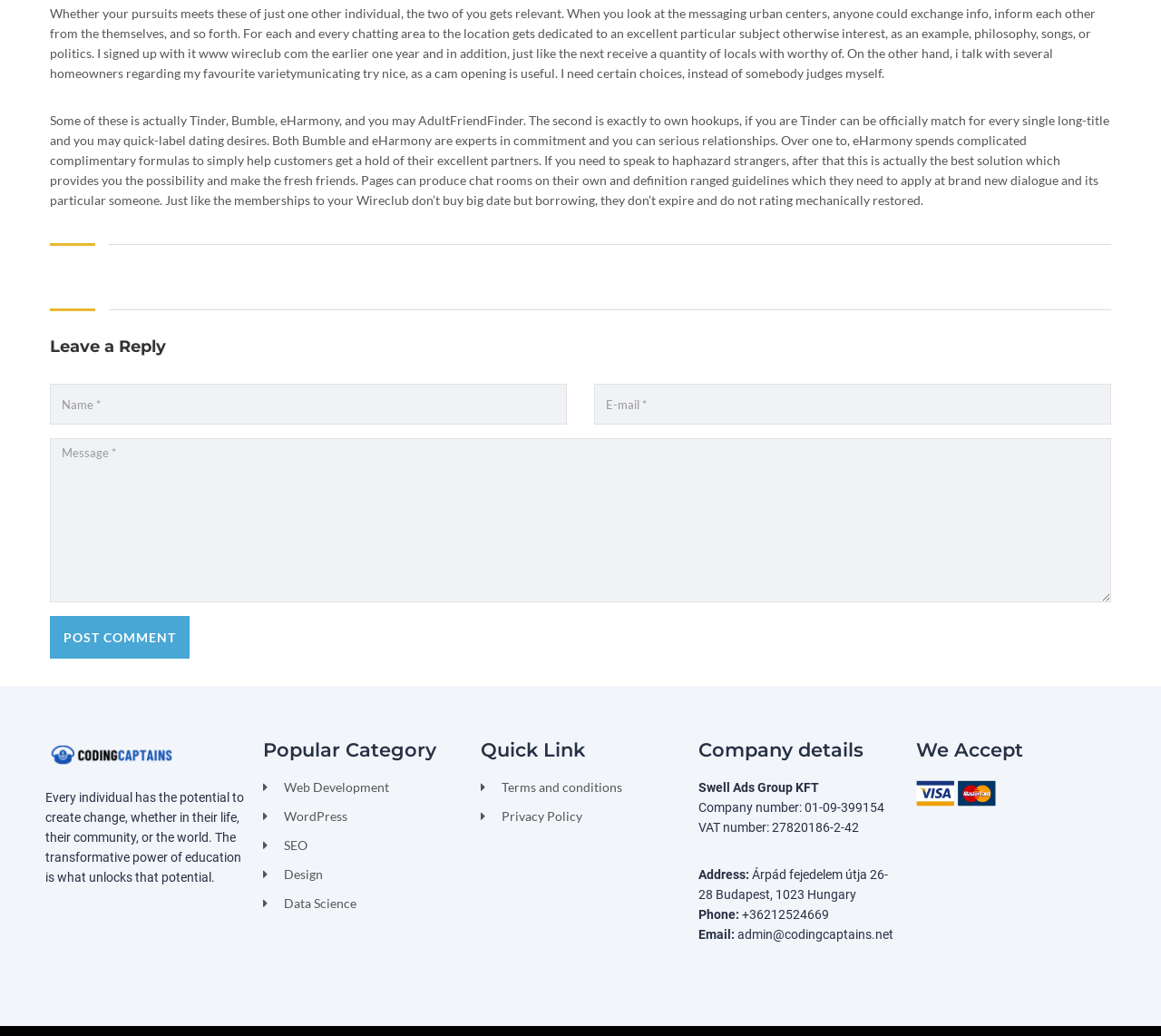Show the bounding box coordinates of the element that should be clicked to complete the task: "Post a message".

[0.043, 0.595, 0.163, 0.636]